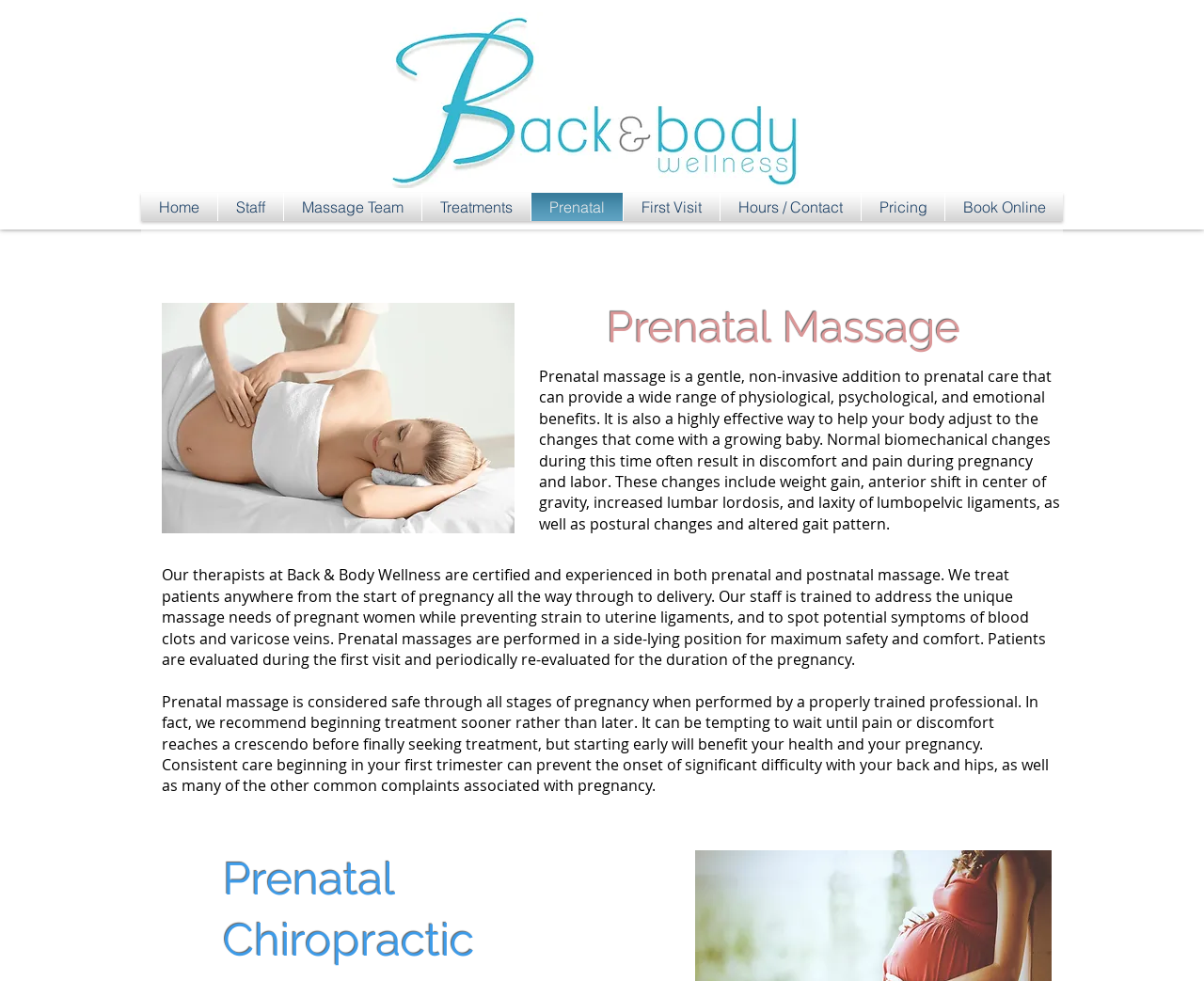Please identify the bounding box coordinates of the element's region that needs to be clicked to fulfill the following instruction: "Read about 'Prenatal Chiropractic'". The bounding box coordinates should consist of four float numbers between 0 and 1, i.e., [left, top, right, bottom].

[0.185, 0.862, 0.494, 0.987]